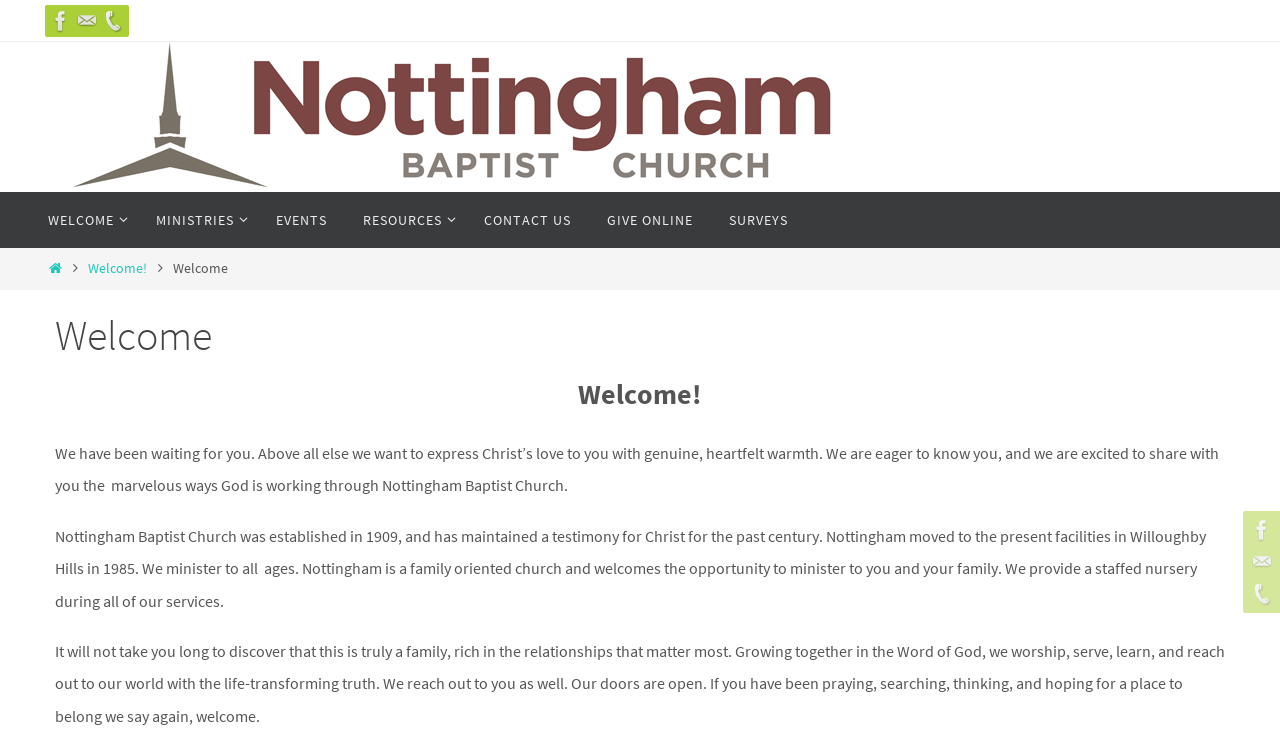Determine the bounding box coordinates of the clickable area required to perform the following instruction: "Explore Ministries". The coordinates should be represented as four float numbers between 0 and 1: [left, top, right, bottom].

[0.108, 0.262, 0.202, 0.338]